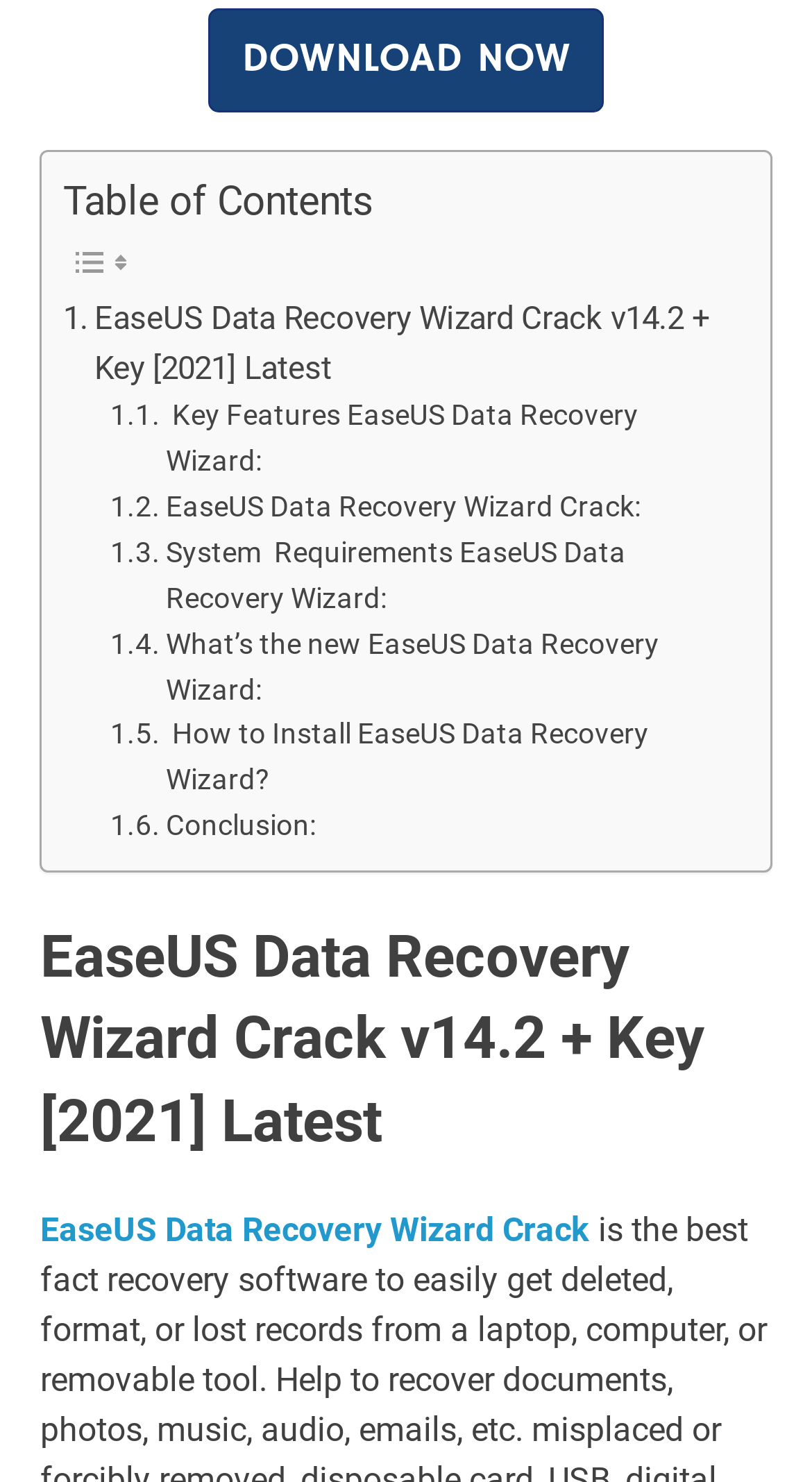Locate the bounding box for the described UI element: "Download NOW". Ensure the coordinates are four float numbers between 0 and 1, formatted as [left, top, right, bottom].

[0.256, 0.005, 0.744, 0.076]